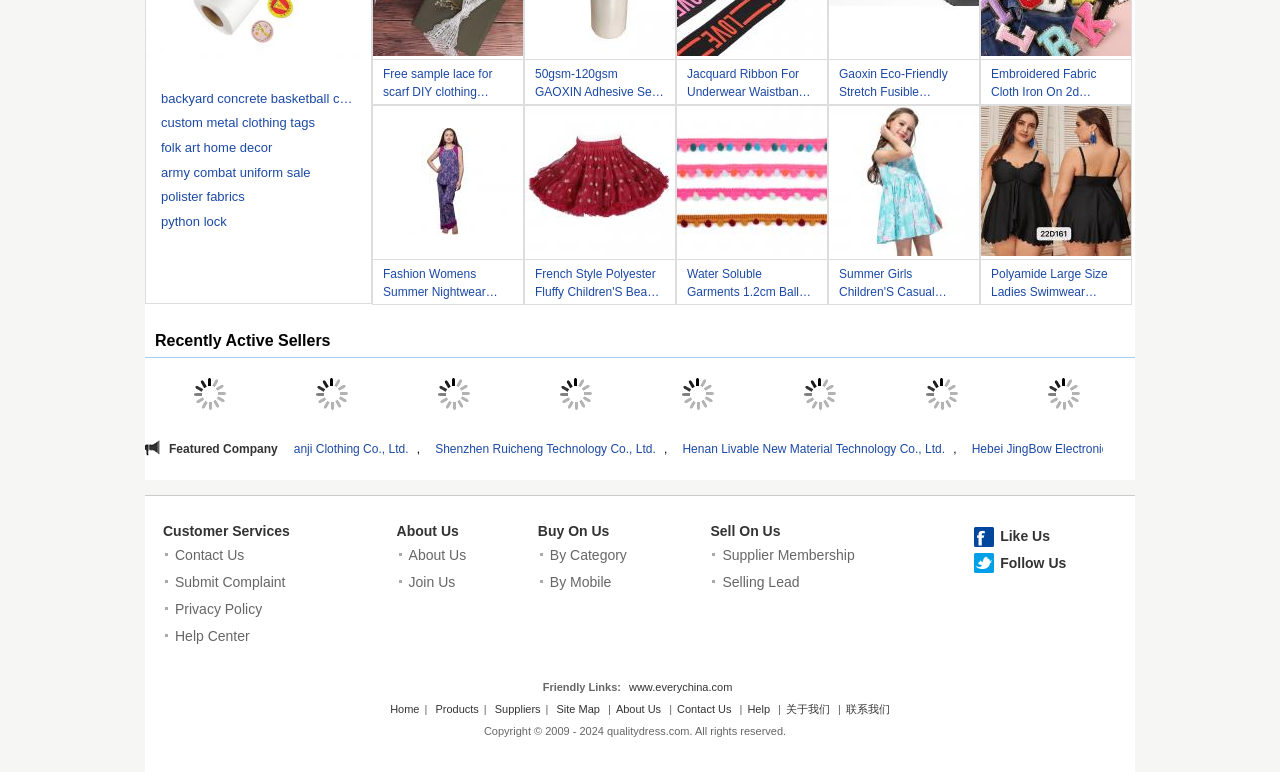Reply to the question with a brief word or phrase: What is the name of the company that sells 'French Style Polyester Fluffy Children'S Beauty Skirts Red Tutu Skirt Rainbow OEM'?

Not specified